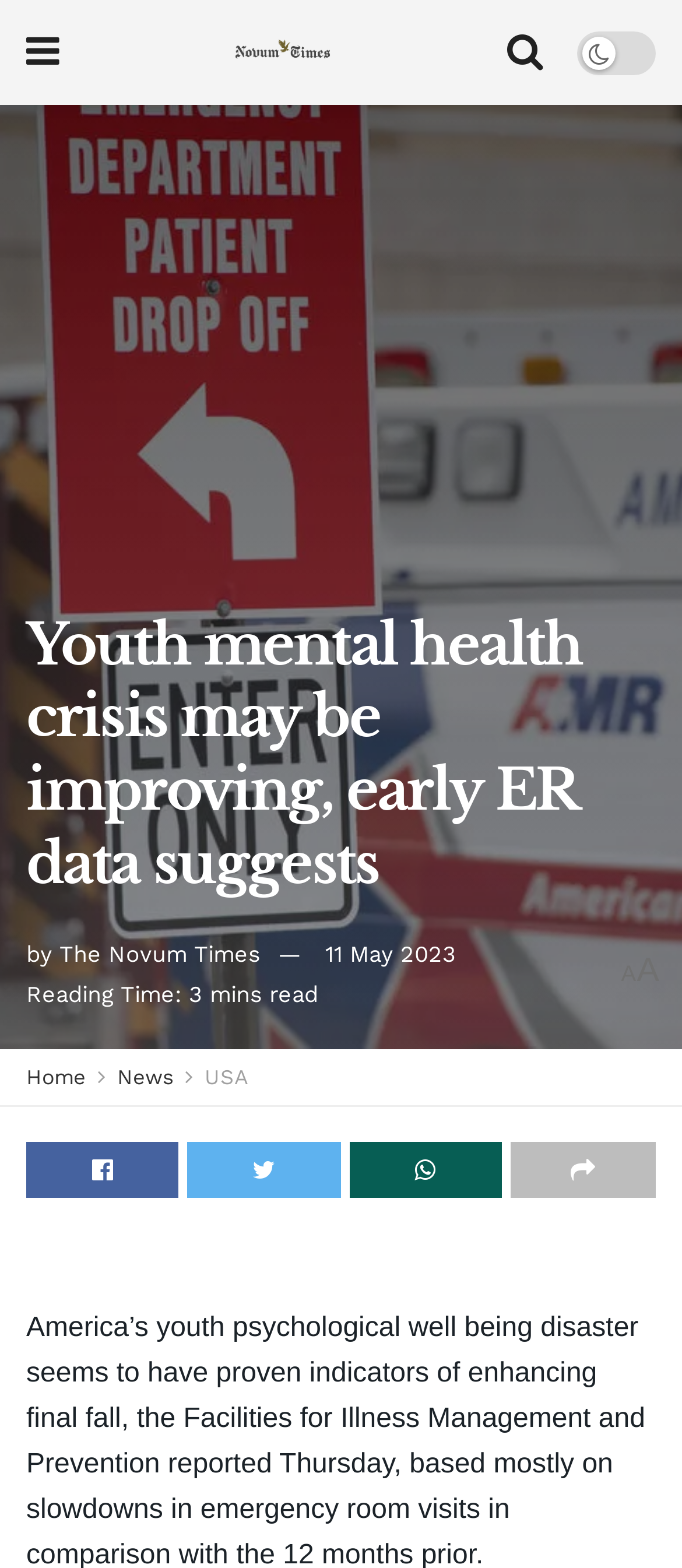How many minutes does it take to read the article?
Give a comprehensive and detailed explanation for the question.

I found the answer by looking at the text 'Reading Time: 3 mins read' located below the article title. This indicates that it takes 3 minutes to read the article.